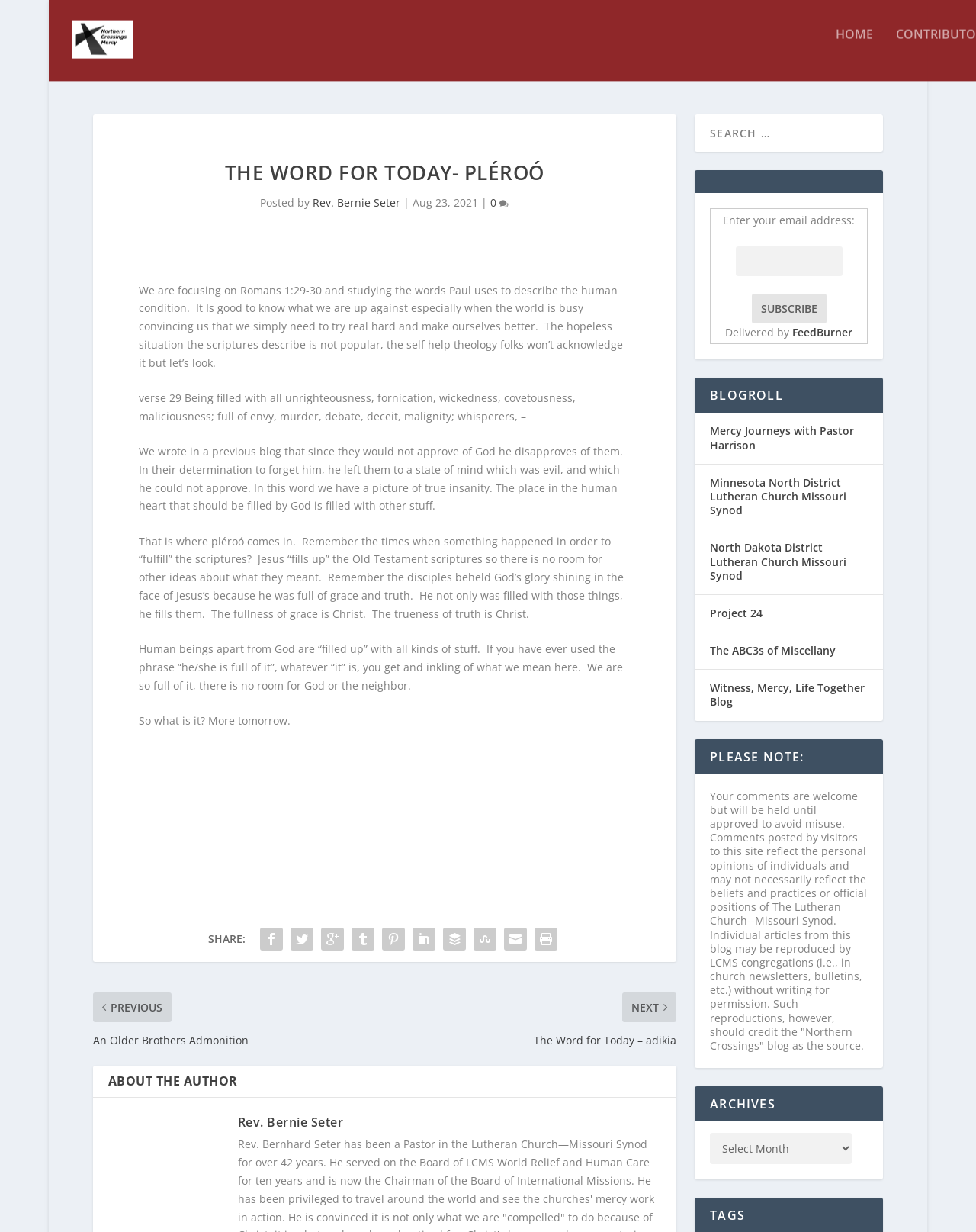Please identify the bounding box coordinates of the clickable area that will allow you to execute the instruction: "Read more about the blog author".

[0.243, 0.903, 0.677, 0.922]